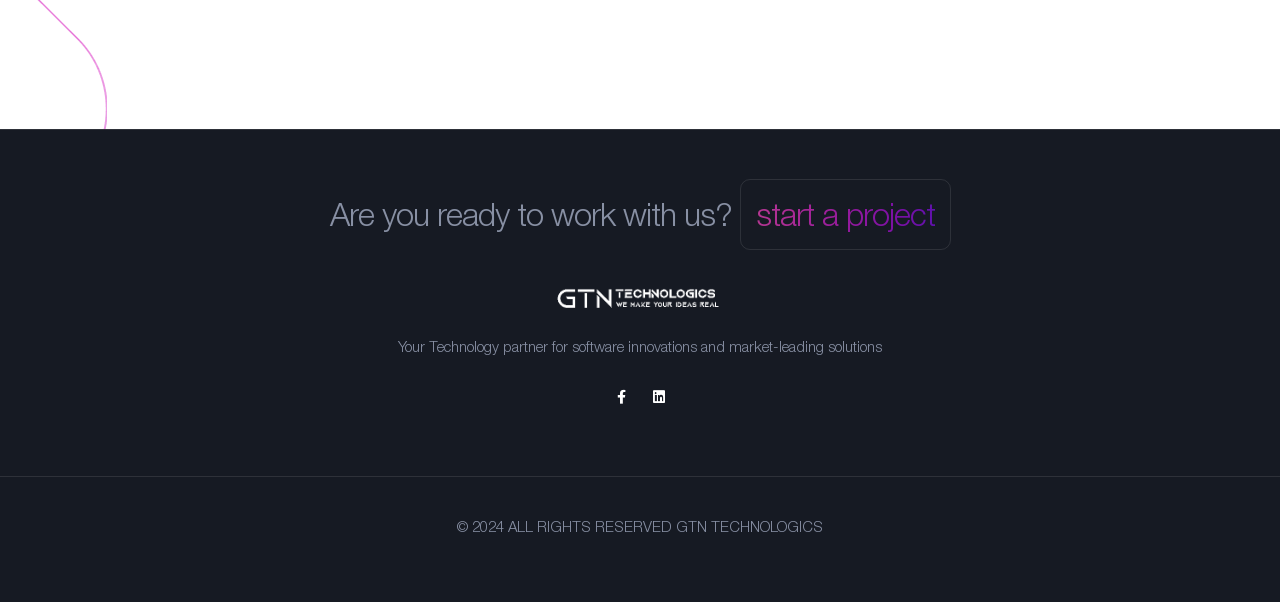Use a single word or phrase to answer the question: What is the company's name?

GTN TECHNOLOGIES